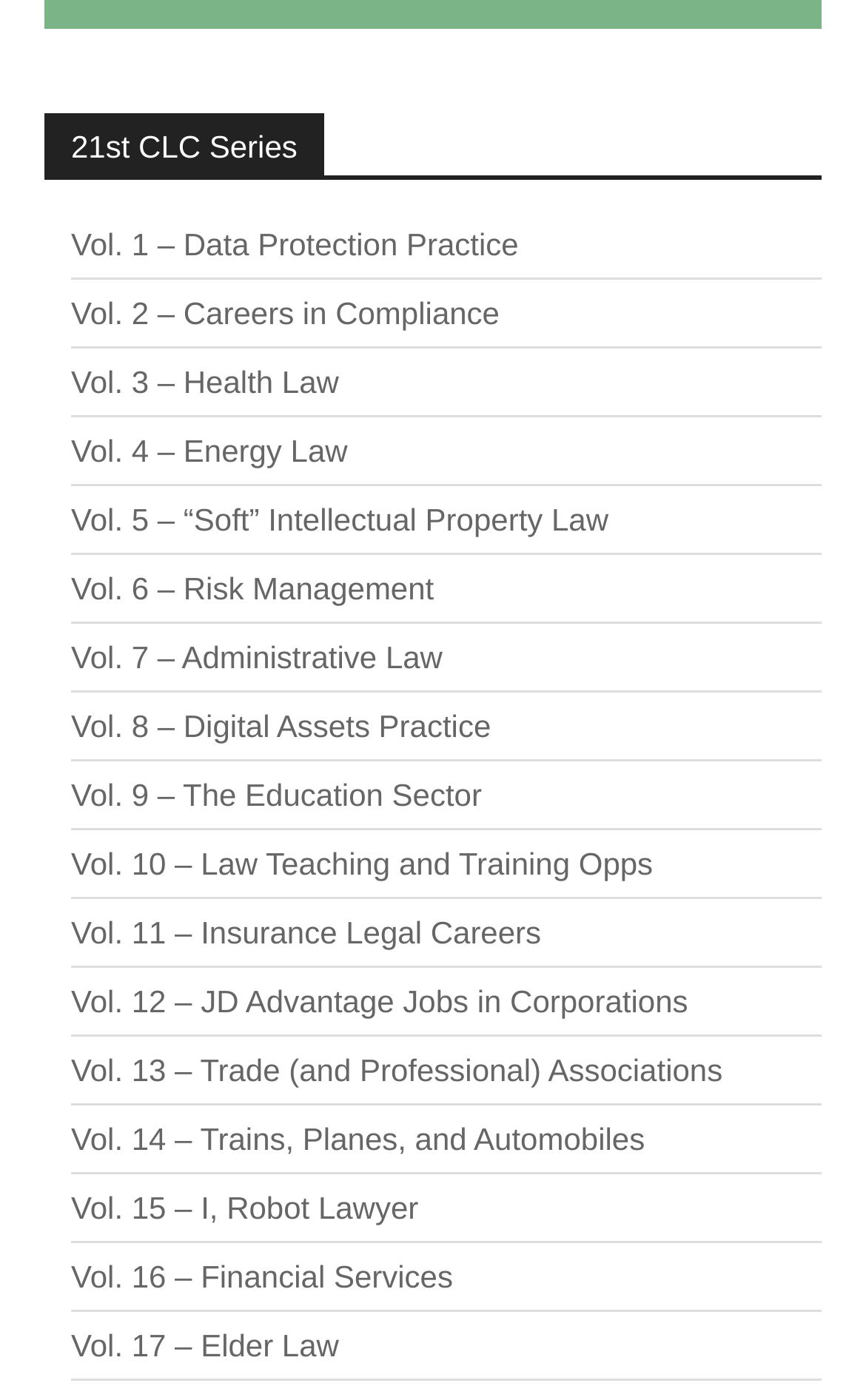Identify the bounding box coordinates of the clickable region necessary to fulfill the following instruction: "Access Vol. 15 – I, Robot Lawyer". The bounding box coordinates should be four float numbers between 0 and 1, i.e., [left, top, right, bottom].

[0.082, 0.838, 0.949, 0.887]